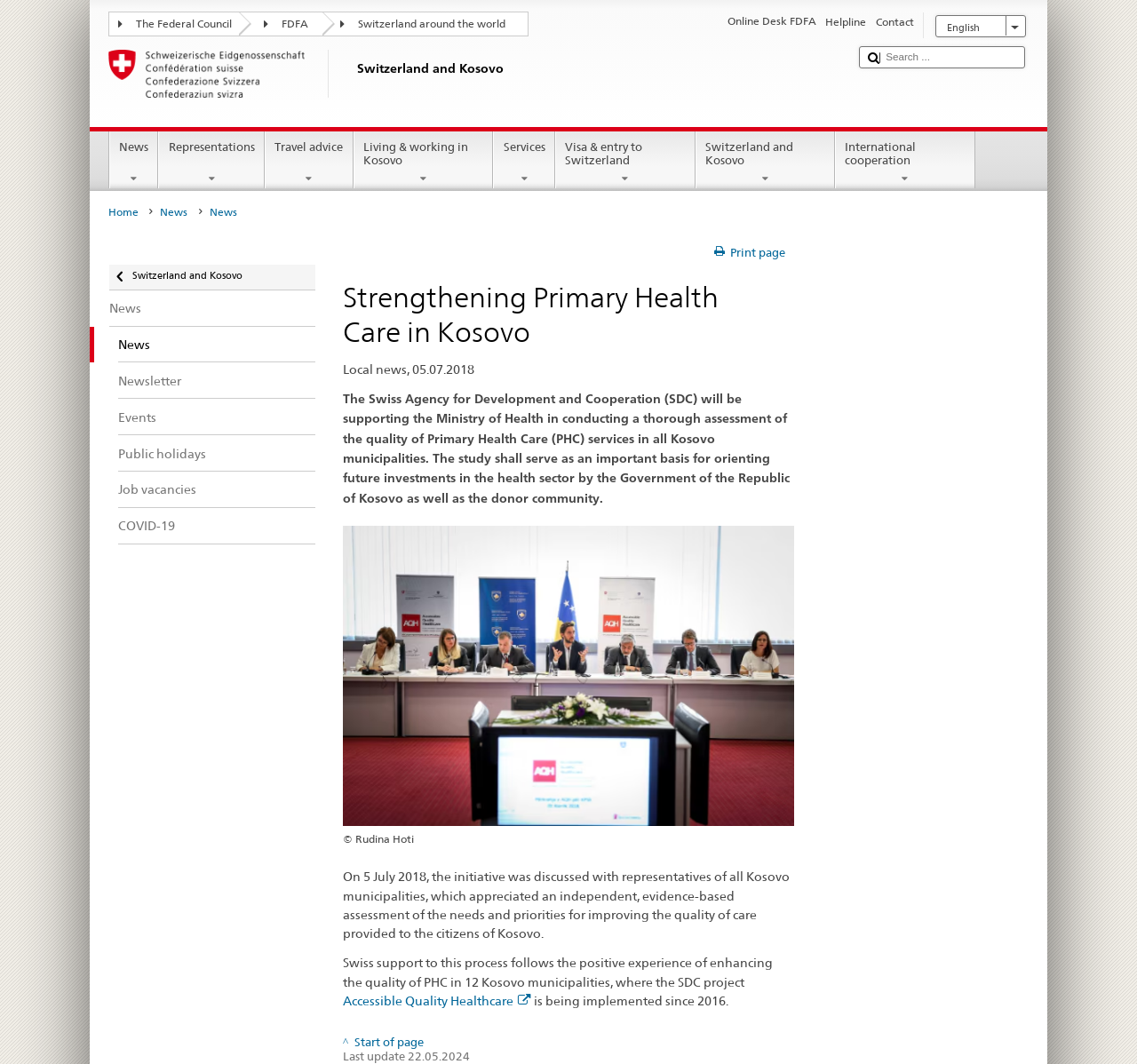Pinpoint the bounding box coordinates of the clickable element needed to complete the instruction: "Read the 'Strengthening Primary Health Care in Kosovo' article". The coordinates should be provided as four float numbers between 0 and 1: [left, top, right, bottom].

[0.302, 0.264, 0.658, 0.329]